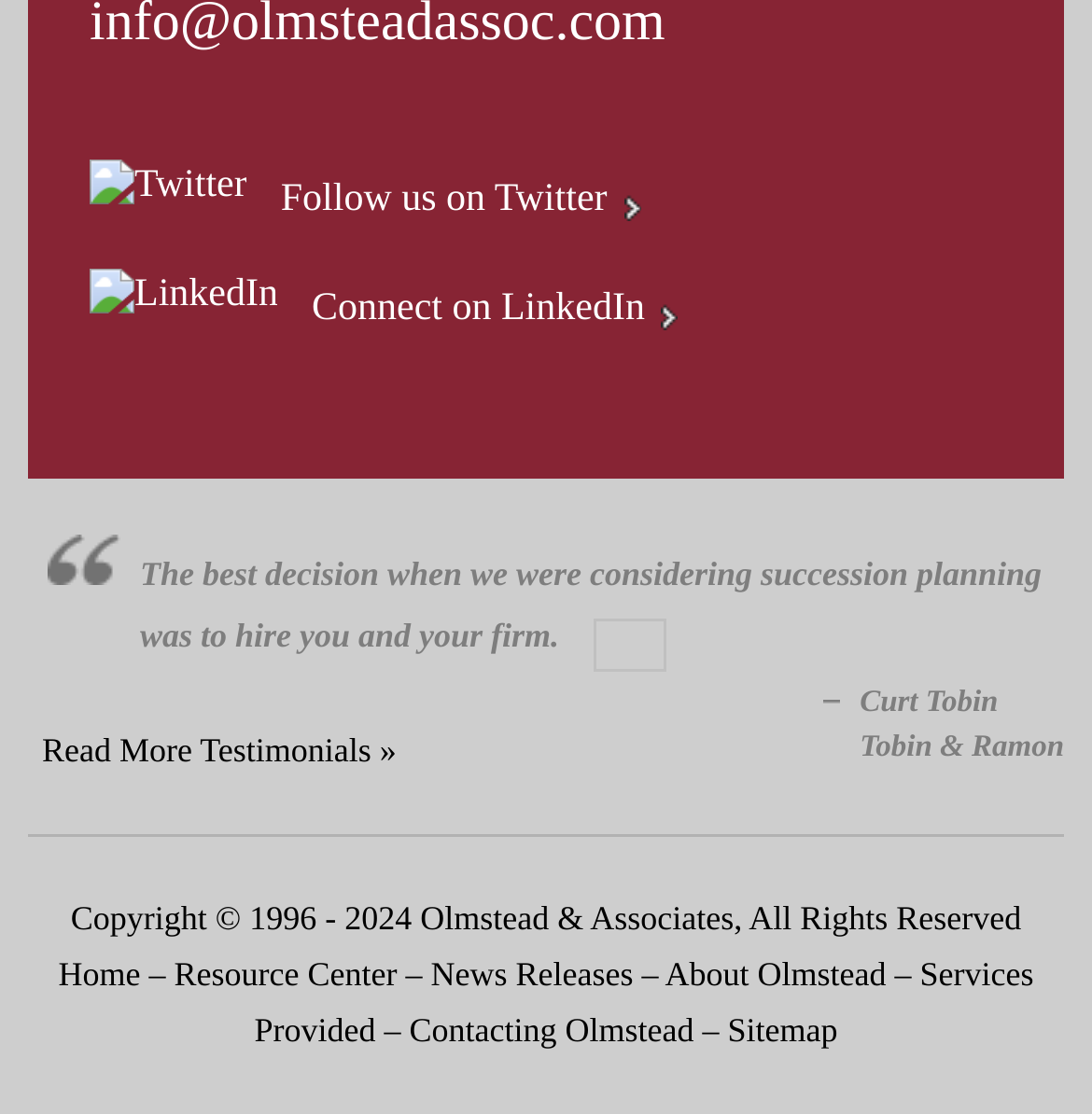Determine the bounding box of the UI element mentioned here: "parent_node: Connect on LinkedIn". The coordinates must be in the format [left, top, right, bottom] with values ranging from 0 to 1.

[0.082, 0.237, 0.285, 0.287]